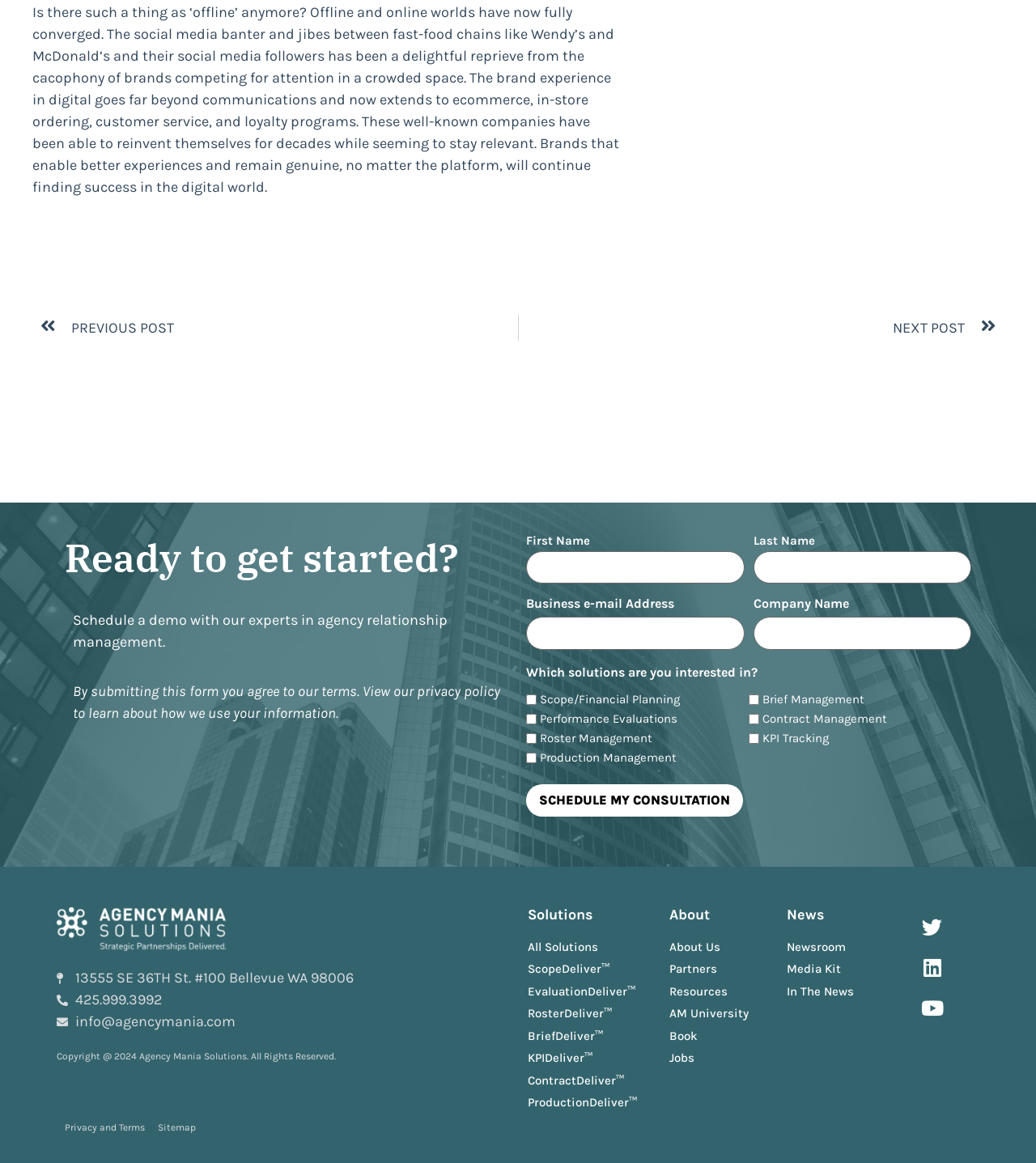What solutions are offered by the company?
Please respond to the question with a detailed and thorough explanation.

I found the solutions offered by the company by examining the checkbox elements in the 'Which solutions are you interested in?' section. The solutions listed include Scope/Financial Planning, Brief Management, Performance Evaluations, and others.